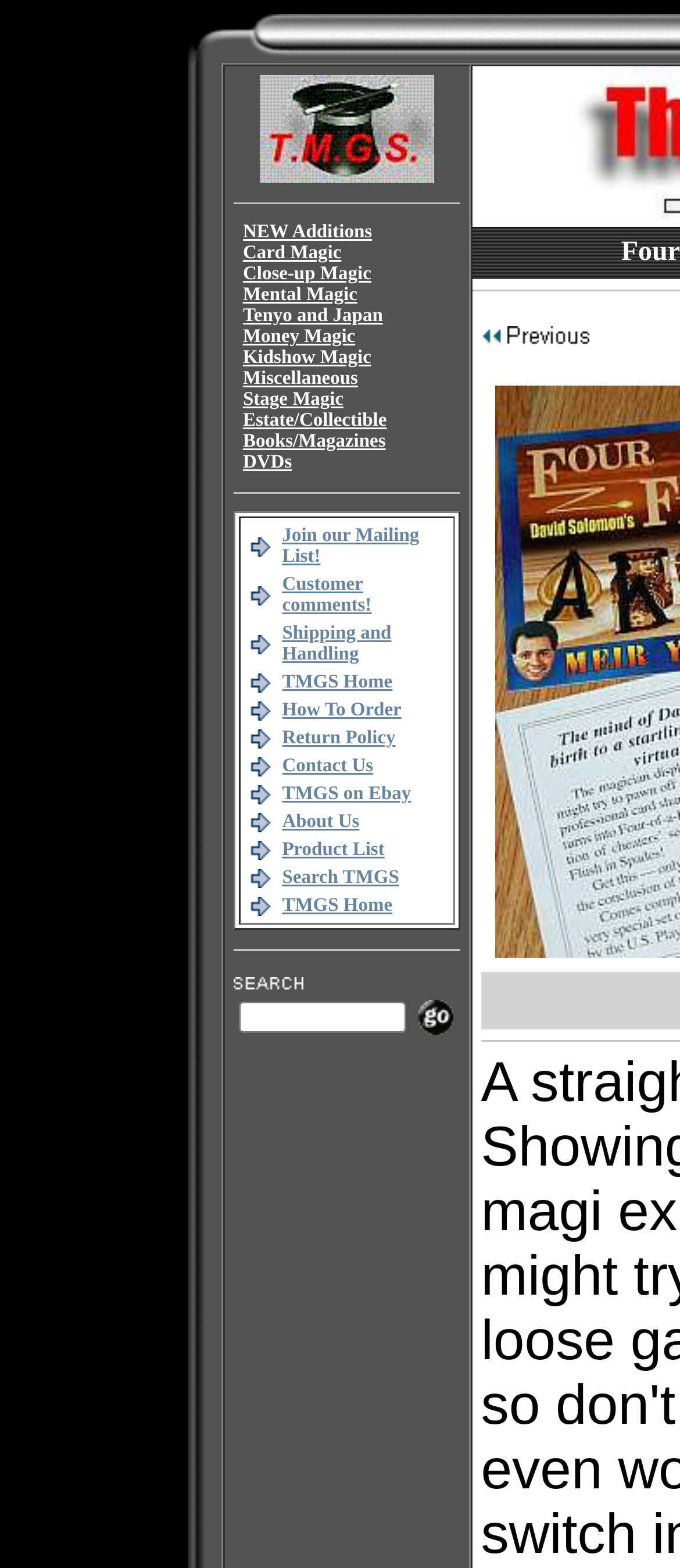Please answer the following question using a single word or phrase: 
What is the purpose of the 'Join our Mailing List!' link?

To receive updates